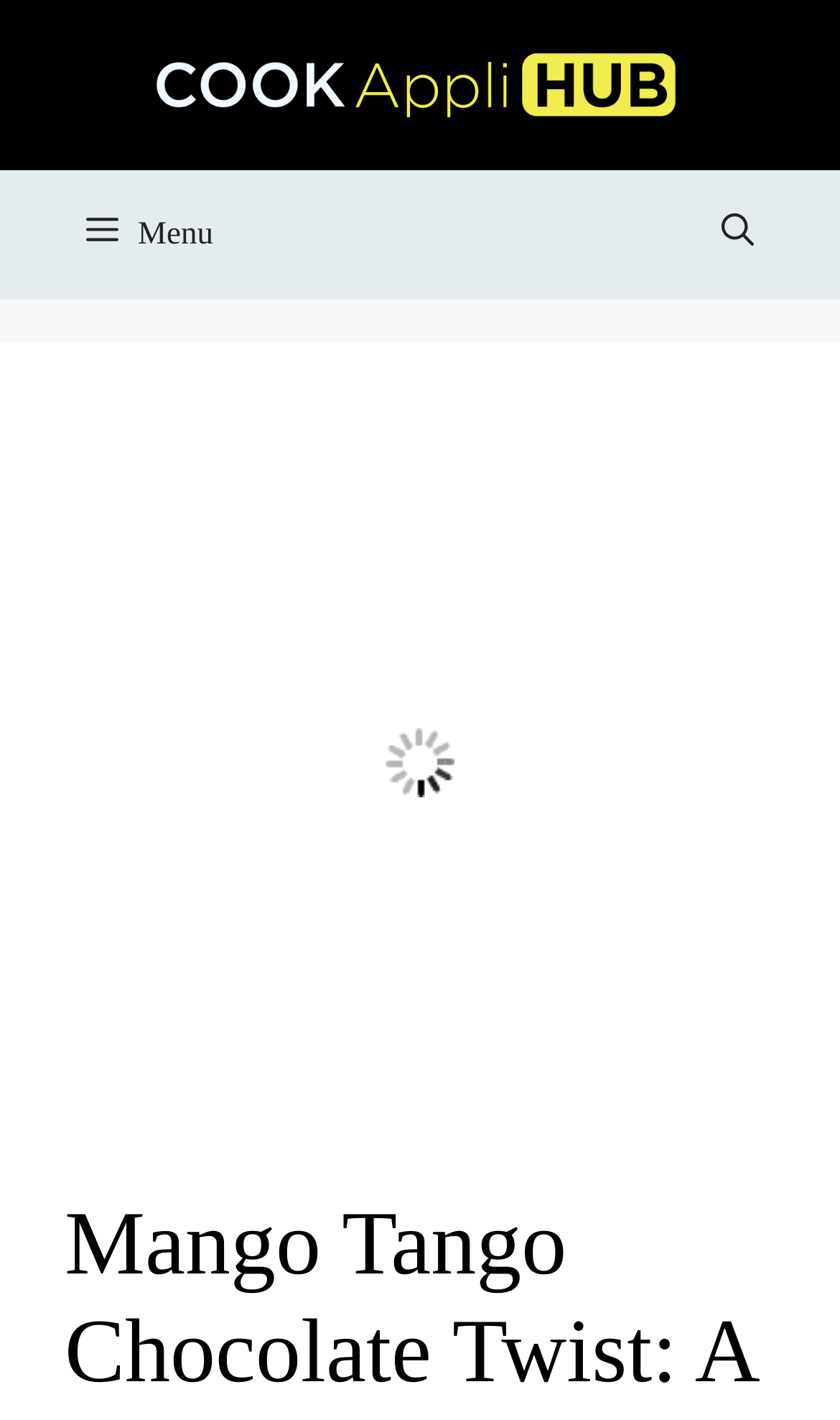Can you give a detailed response to the following question using the information from the image? What is the main image on the page?

I found the main image by looking at the image element with the largest bounding box coordinates, which is located in the middle of the page and has the description 'Mango Tango Chocolate'.